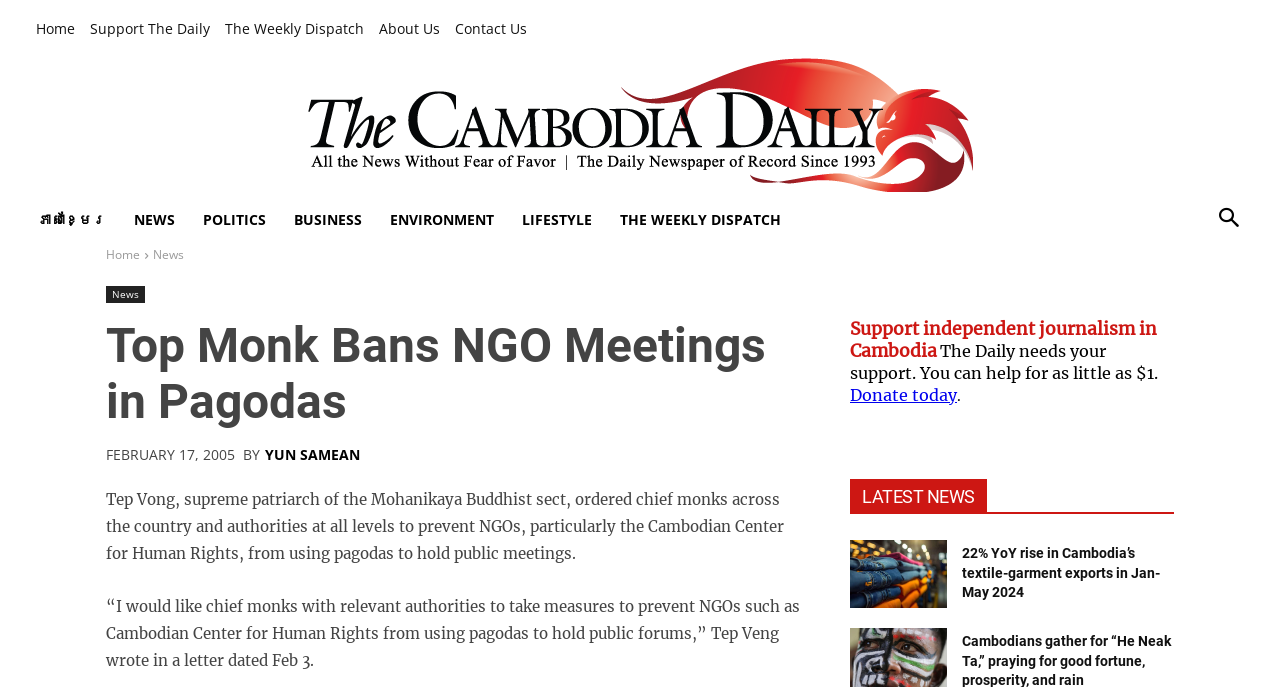Please provide a brief answer to the question using only one word or phrase: 
What is the date of the letter written by Tep Veng?

Feb 3